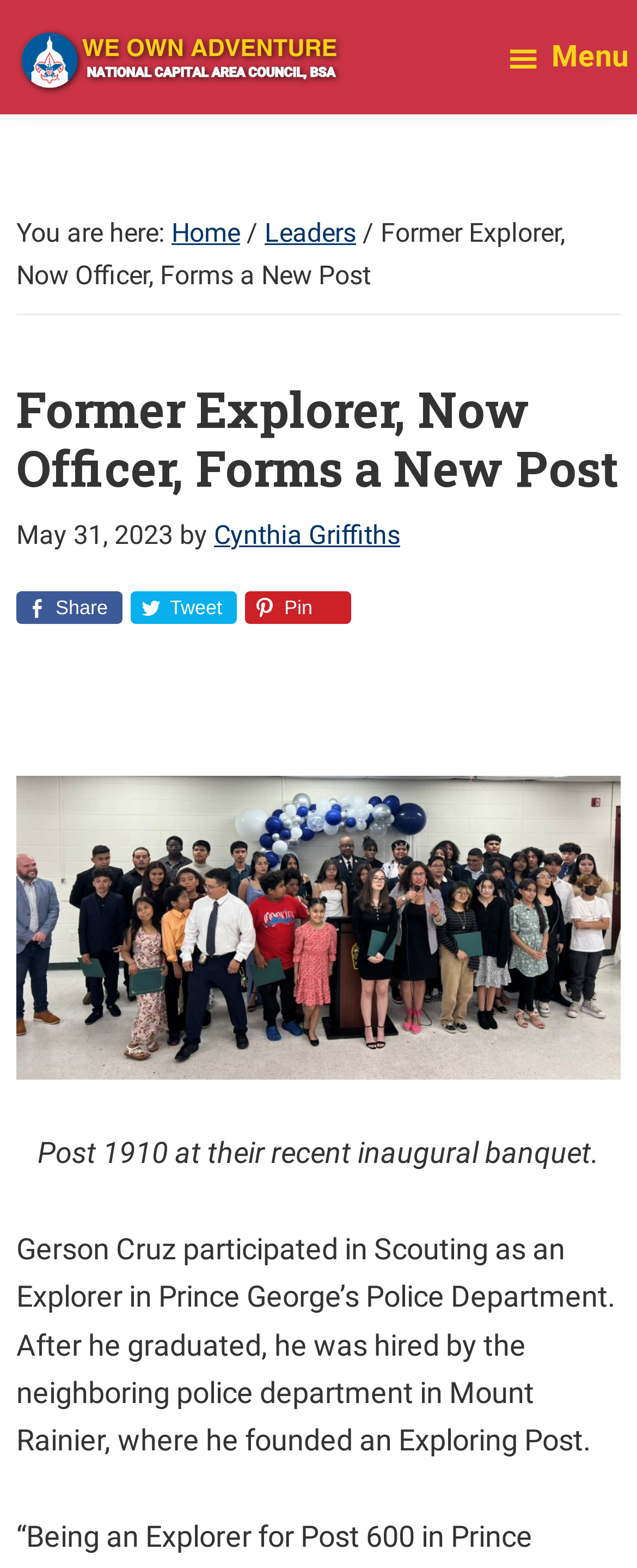Locate the bounding box coordinates of the clickable area to execute the instruction: "Click the 'Cynthia Griffiths' link". Provide the coordinates as four float numbers between 0 and 1, represented as [left, top, right, bottom].

[0.336, 0.331, 0.628, 0.351]